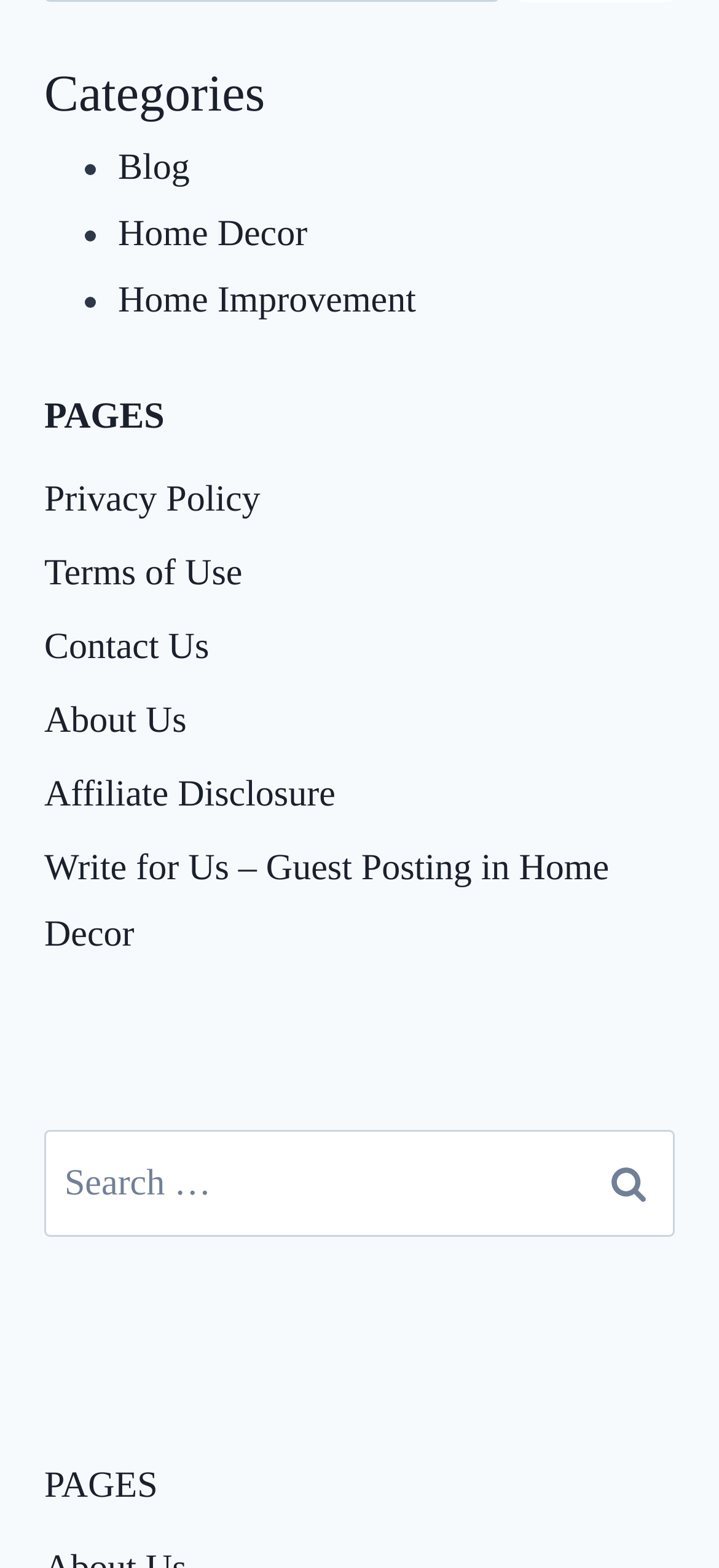Provide the bounding box coordinates of the HTML element described as: "Privacy Policy". The bounding box coordinates should be four float numbers between 0 and 1, i.e., [left, top, right, bottom].

[0.062, 0.295, 0.938, 0.342]